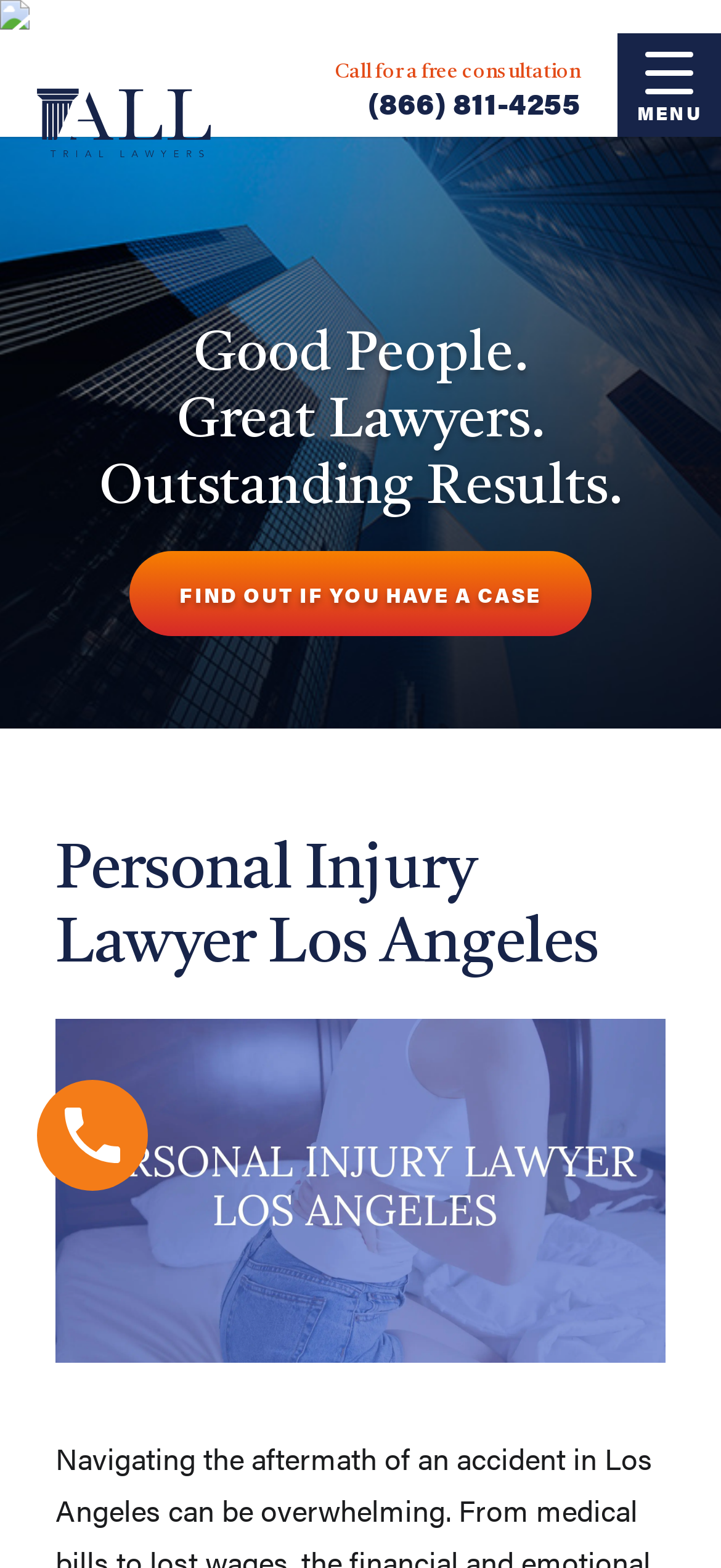Use the details in the image to answer the question thoroughly: 
What is the phone number for a free consultation?

I found the phone number by looking at the link element with the text '(866) 811-4255' which is located near the 'Call for a free consultation' text, indicating that it's the phone number to call for a free consultation.